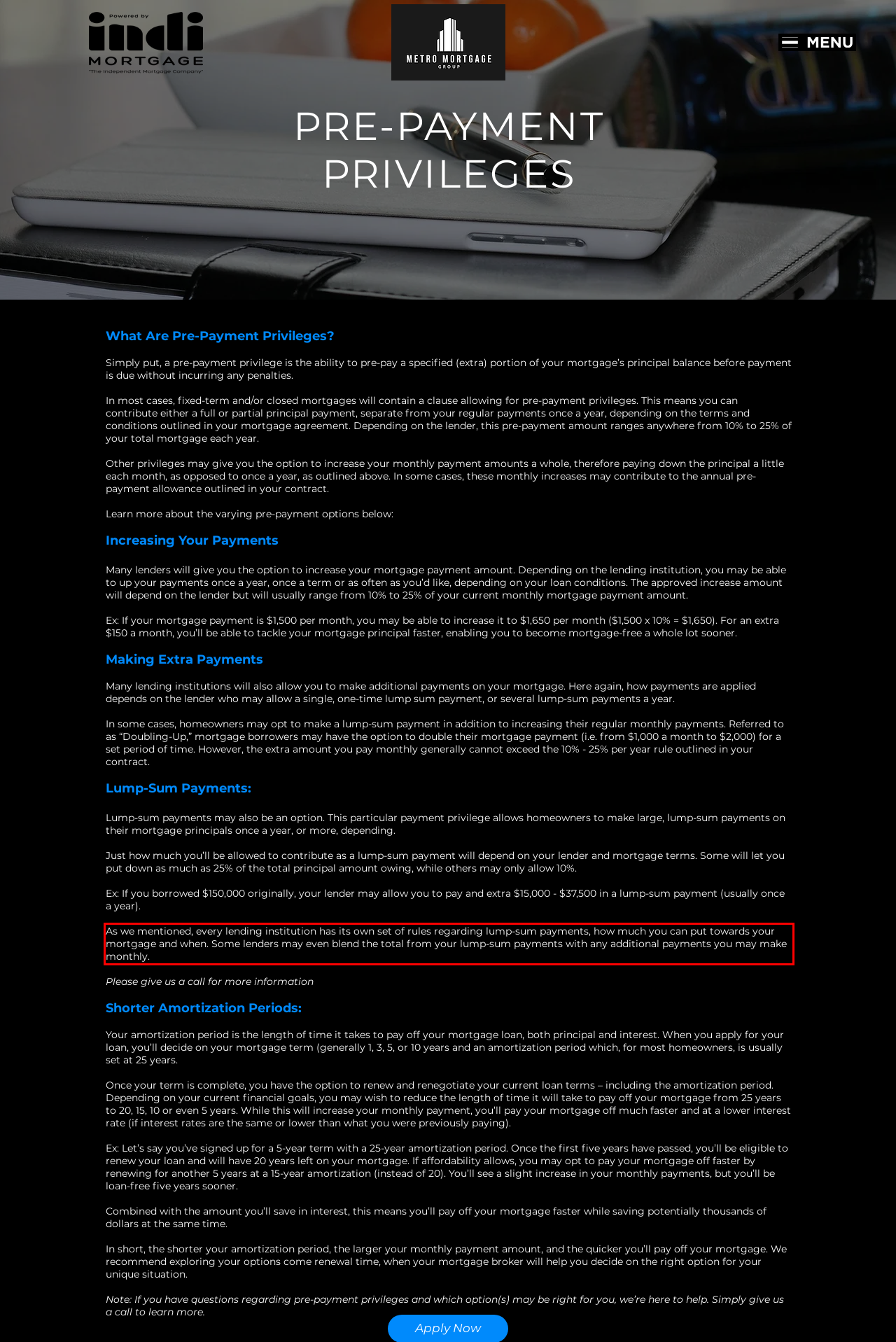Please analyze the provided webpage screenshot and perform OCR to extract the text content from the red rectangle bounding box.

As we mentioned, every lending institution has its own set of rules regarding lump-sum payments, how much you can put towards your mortgage and when. Some lenders may even blend the total from your lump-sum payments with any additional payments you may make monthly.